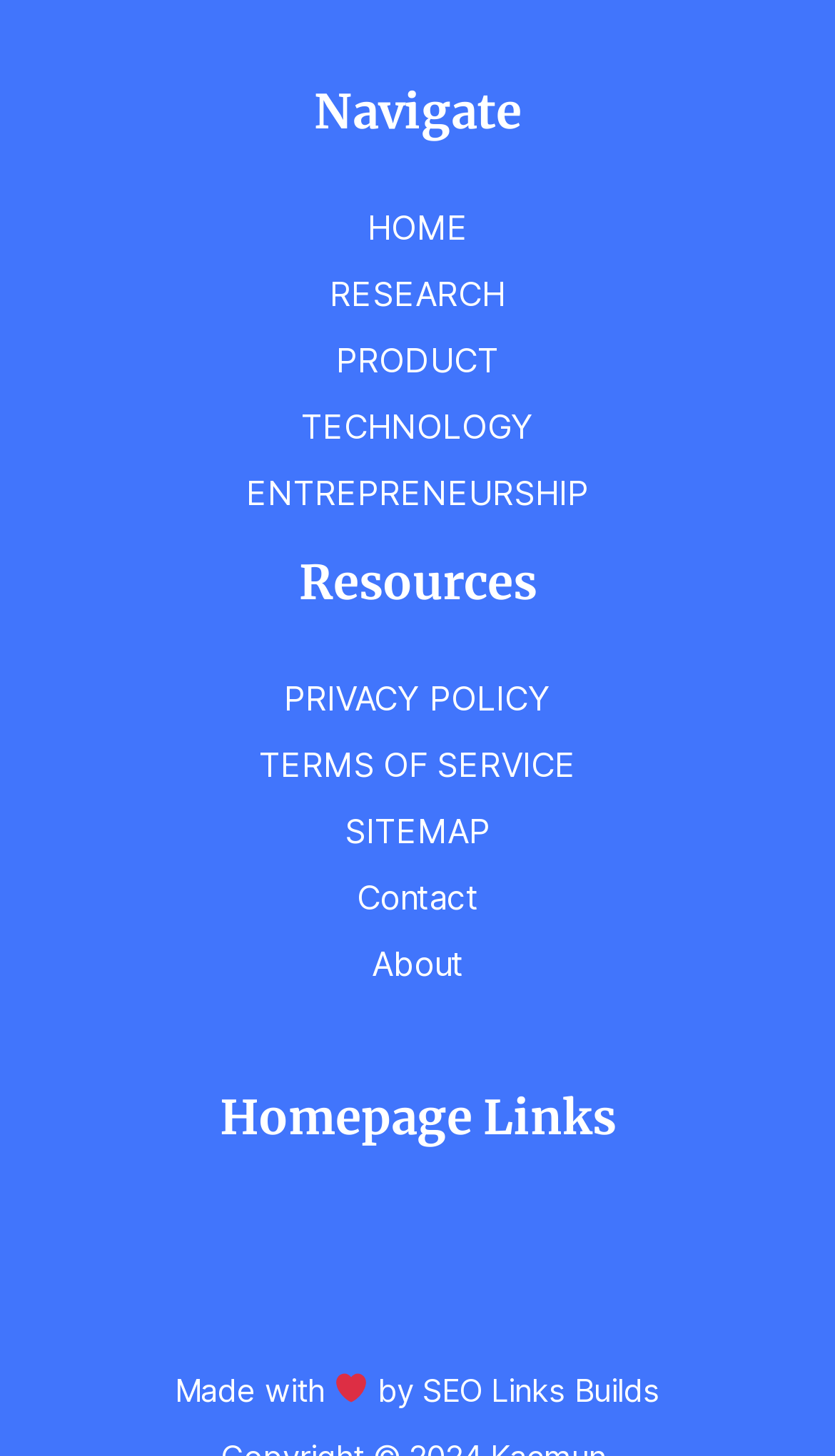How many footer widgets are there?
Refer to the image and answer the question using a single word or phrase.

3